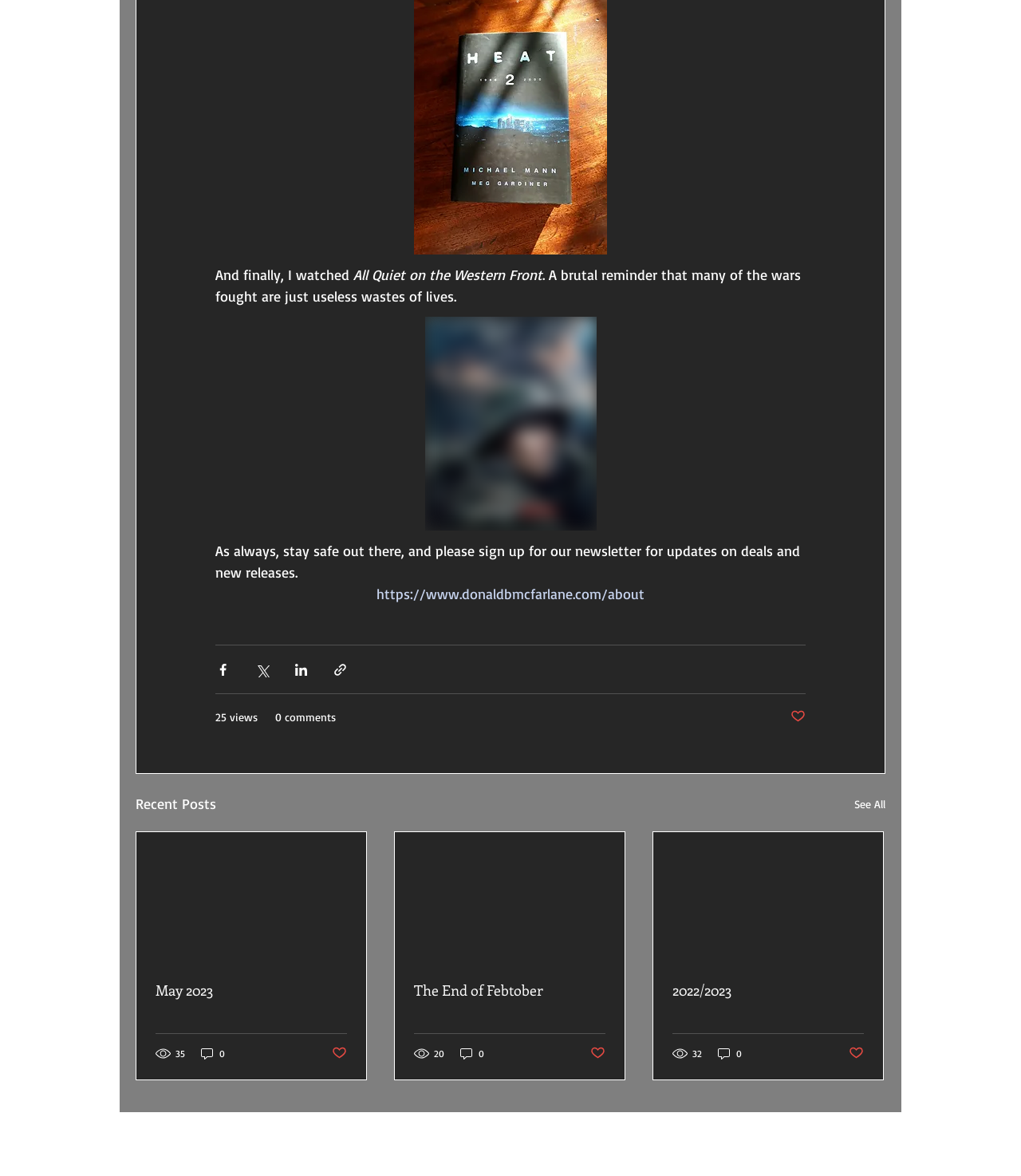Using the information in the image, give a comprehensive answer to the question: 
What is the date of the third article?

I inspected the third article element and found a link element with the text '2022/2023', which appears to be the date of this article.